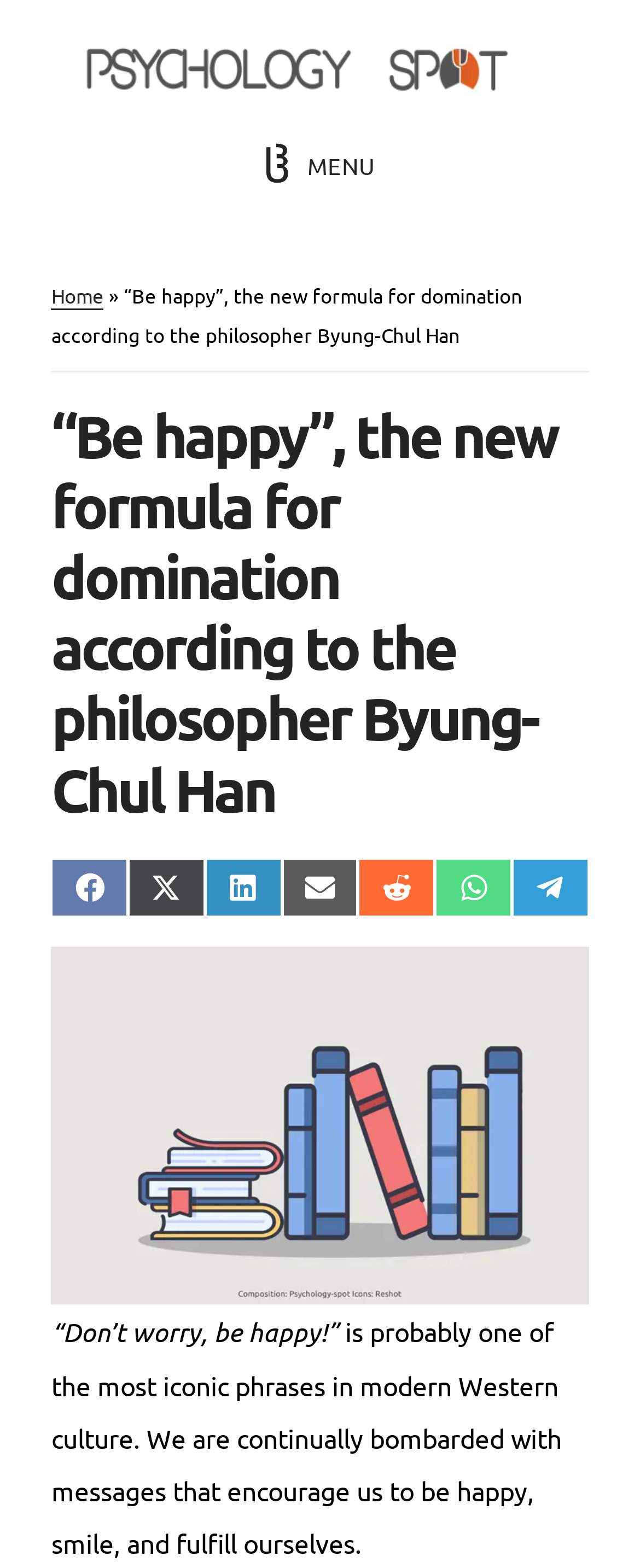Determine the bounding box coordinates of the area to click in order to meet this instruction: "Open the menu".

[0.103, 0.083, 0.897, 0.133]